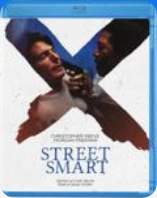Respond with a single word or phrase to the following question:
Where is the title 'STREET SMART' located on the cover?

At the bottom